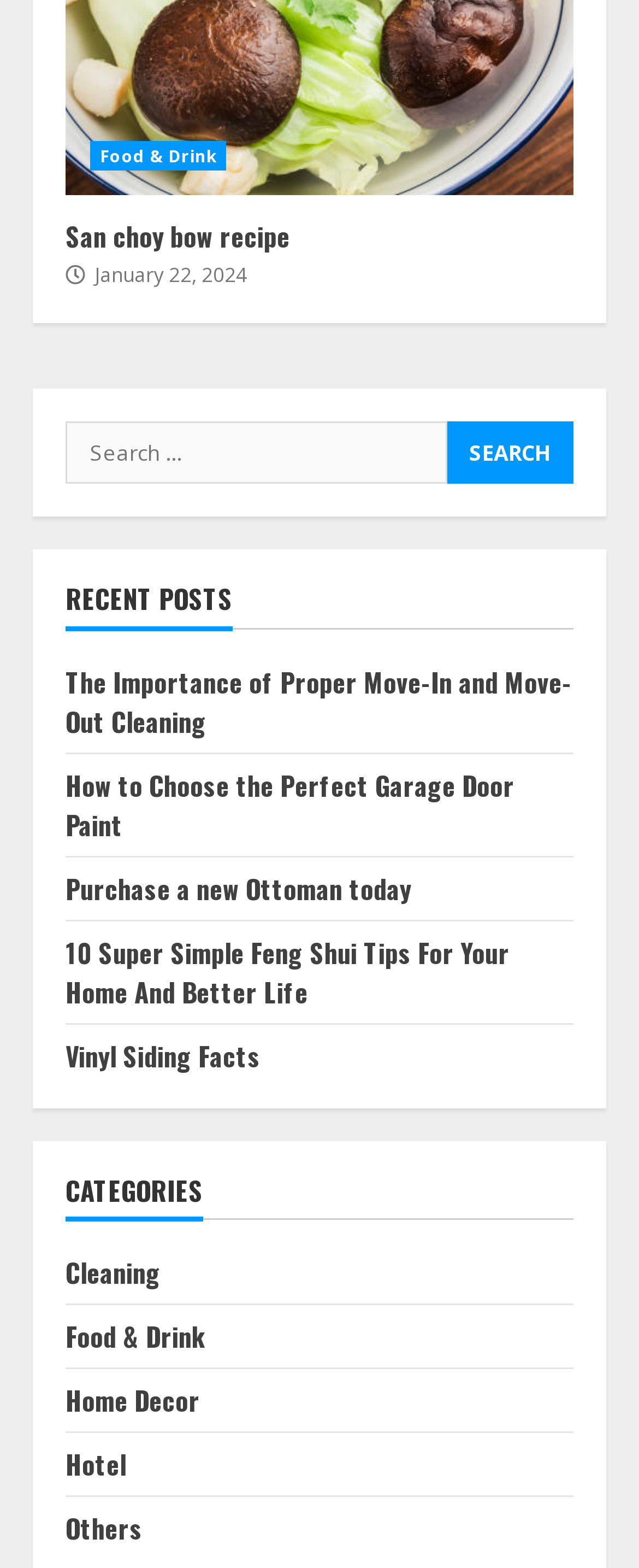Please respond in a single word or phrase: 
How many categories are listed on the webpage?

5